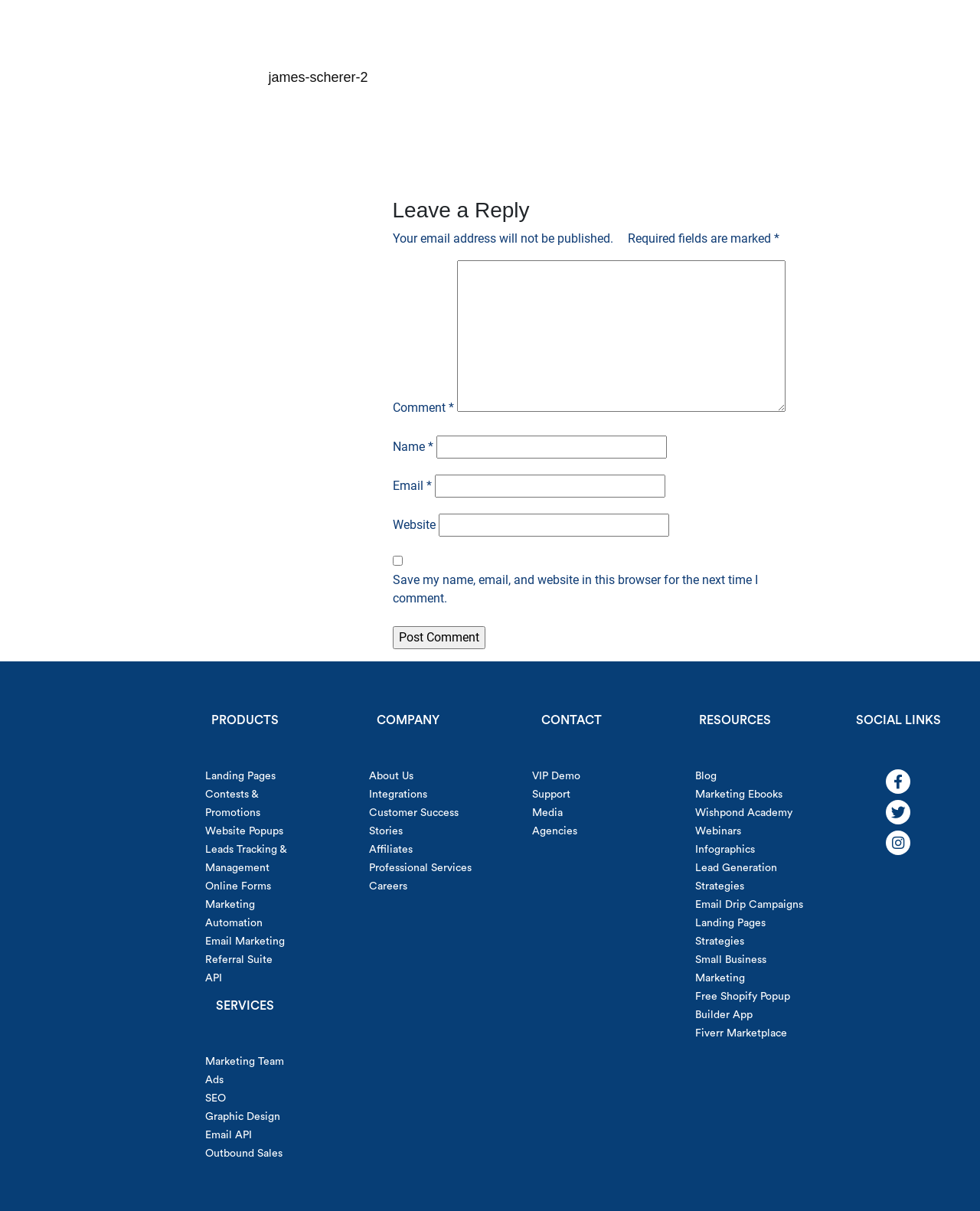Give a concise answer of one word or phrase to the question: 
What type of content is listed under the 'PRODUCTS' heading?

Marketing tools